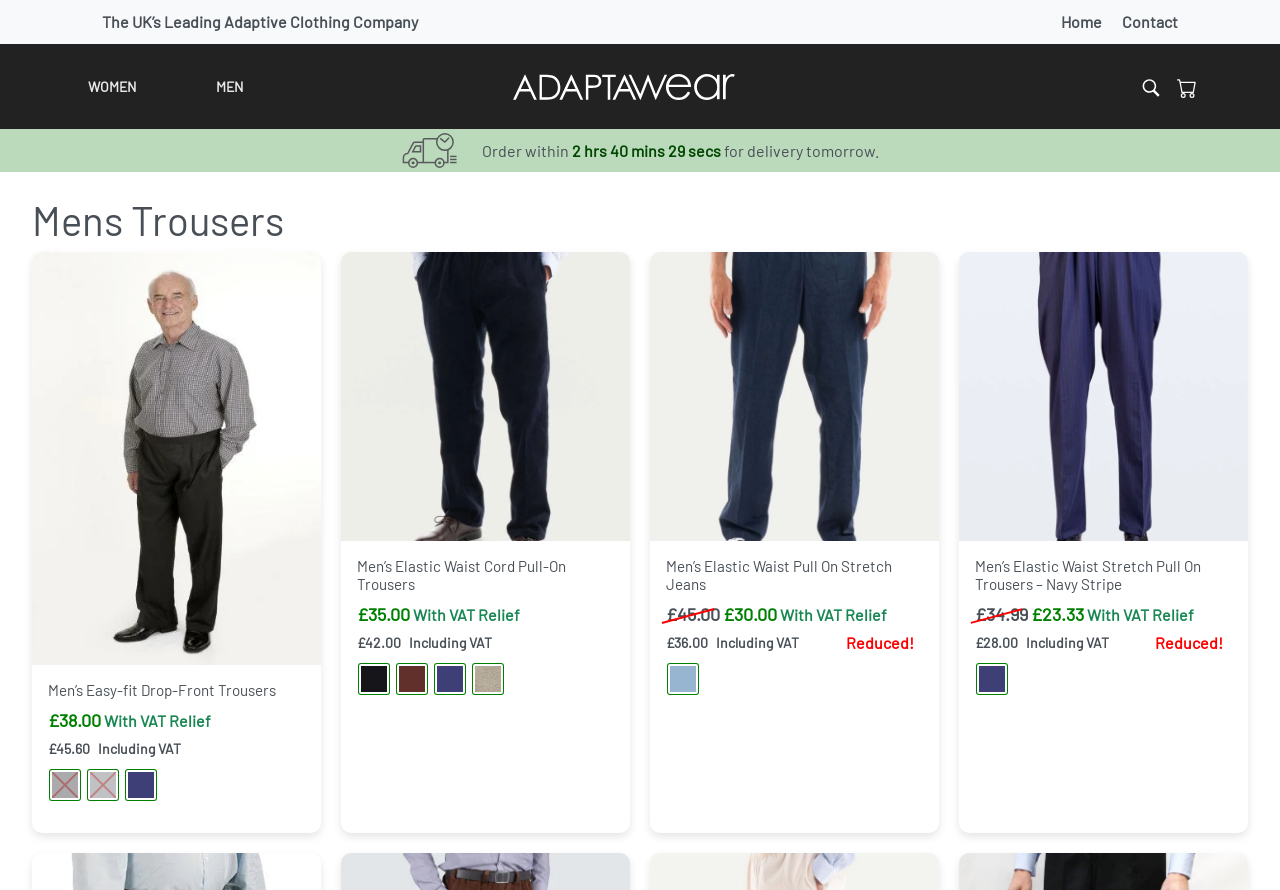What is the price of Men's Drop Front Trousers?
Based on the screenshot, give a detailed explanation to answer the question.

The price of Men's Drop Front Trousers can be found in the product description section, which includes the price with VAT relief and the price including VAT.